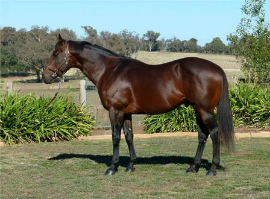Generate a detailed narrative of the image.

A striking chestnut horse stands elegantly in a lush green pasture, showcasing its well-defined musculature and glossy coat. Framed by vibrant foliage, the horse poses with a serene expression, highlighting its confident posture and graceful stance. In the background, a vast landscape stretches out, featuring rolling hills and a clear blue sky, providing a picturesque rural setting. This image captures the essence of equine beauty and the tranquil atmosphere of country life.